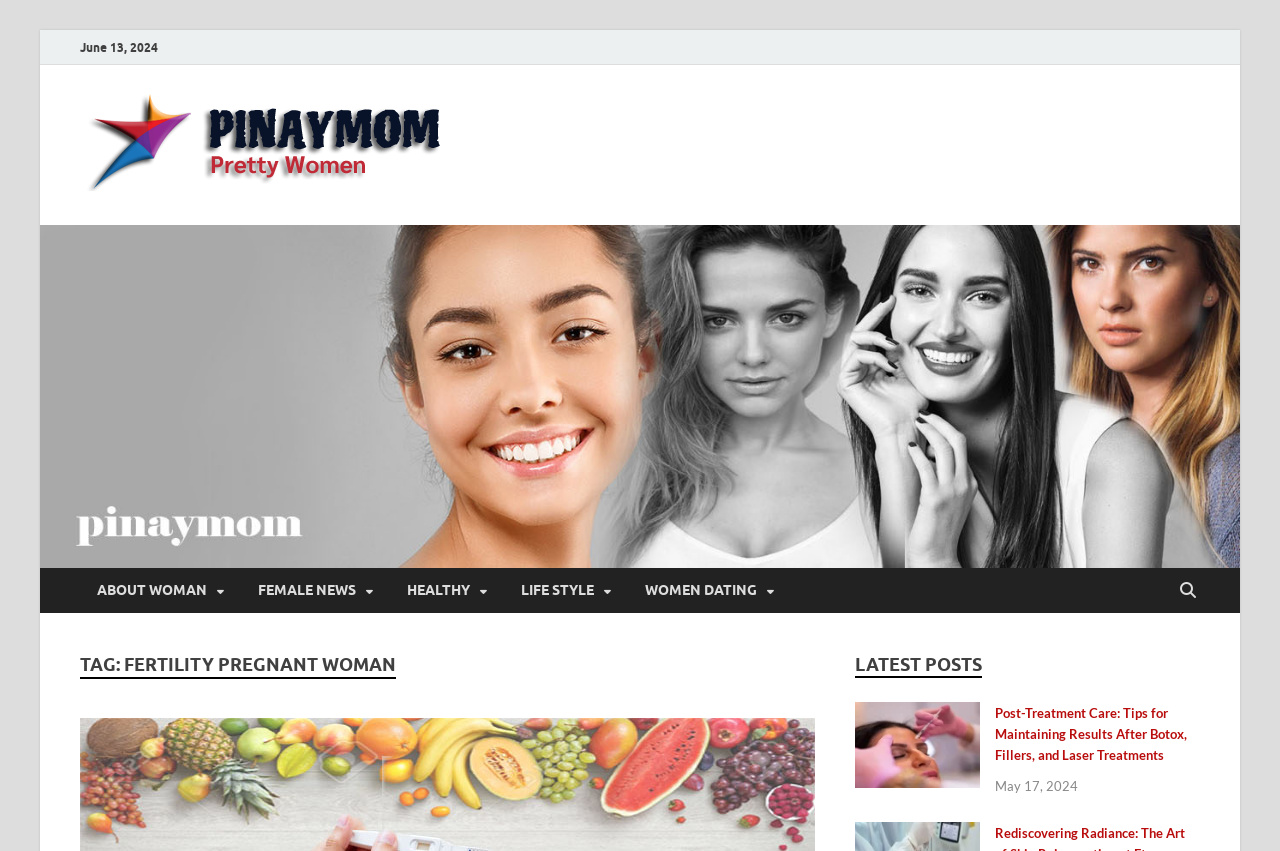From the image, can you give a detailed response to the question below:
What is the title of the first post?

I found the first post with the title 'Post-Treatment Care: Tips for Maintaining Results After Botox, Fillers, and Laser Treatments' which is a link element with a bounding box coordinate of [0.668, 0.831, 0.766, 0.85].